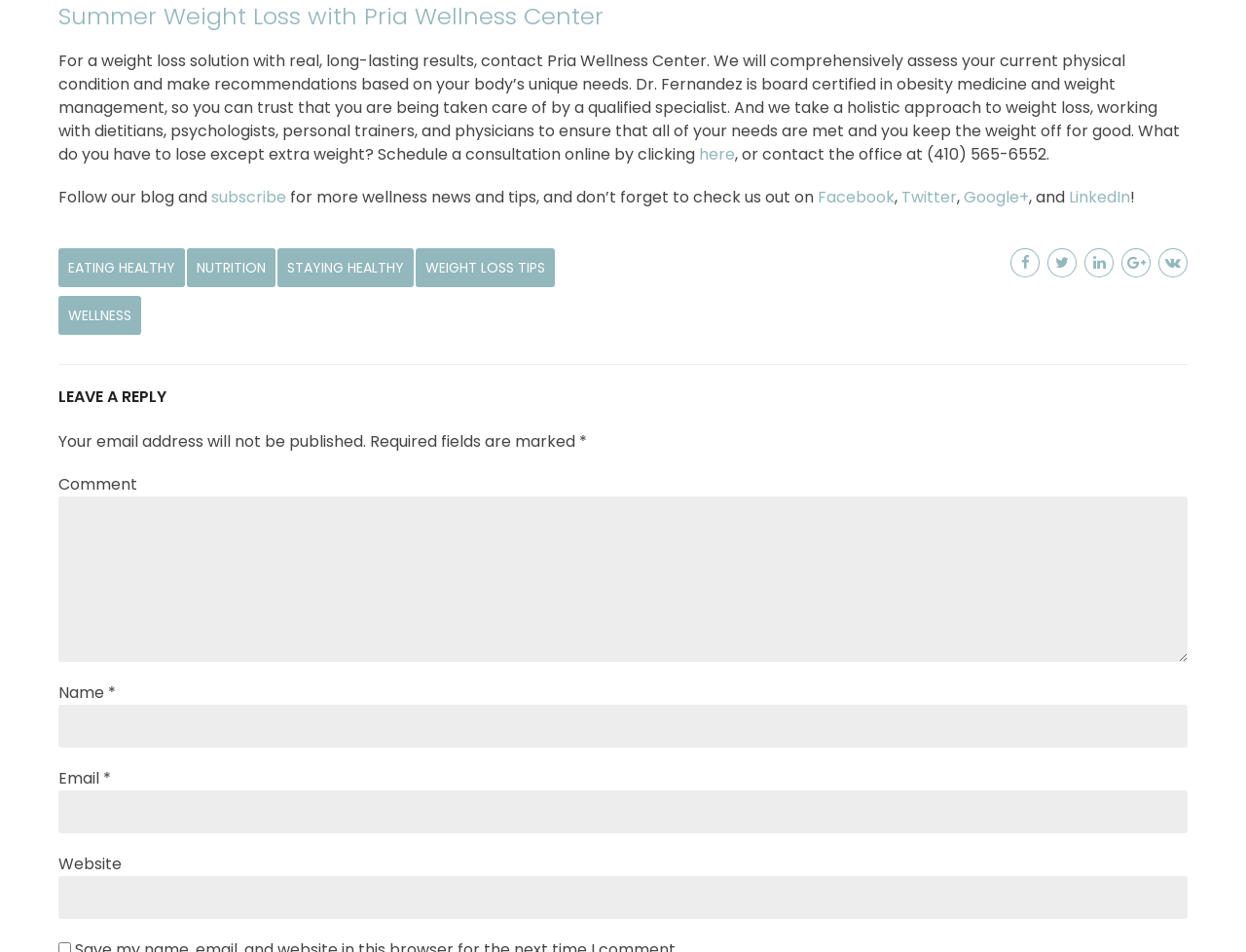What is the name of the wellness center?
Based on the visual details in the image, please answer the question thoroughly.

The name of the wellness center can be found in the first heading element, which reads 'Summer Weight Loss with Pria Wellness Center'.